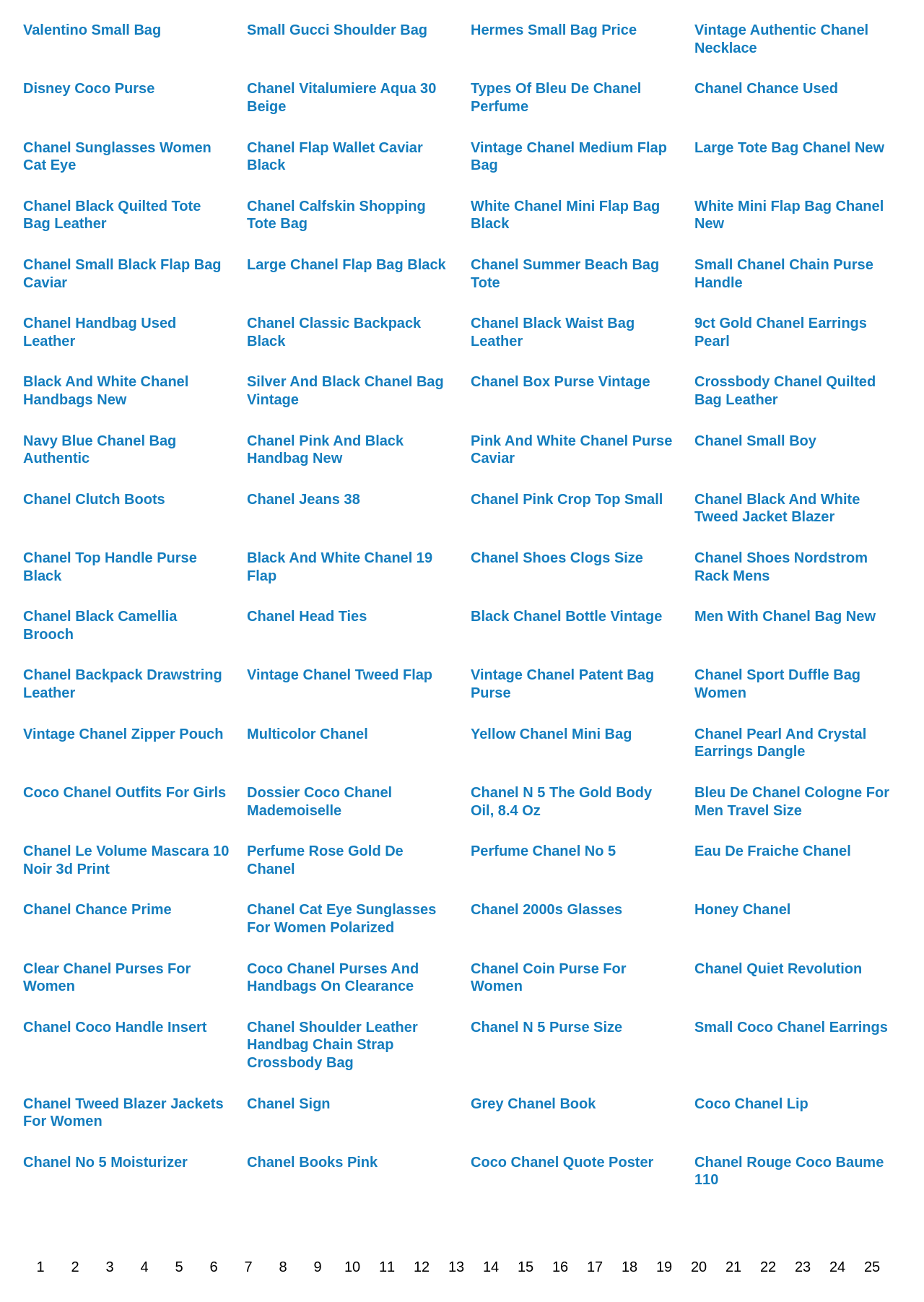Determine the bounding box coordinates of the clickable region to execute the instruction: "Browse Chanel Classic Backpack Black". The coordinates should be four float numbers between 0 and 1, denoted as [left, top, right, bottom].

[0.267, 0.242, 0.456, 0.268]